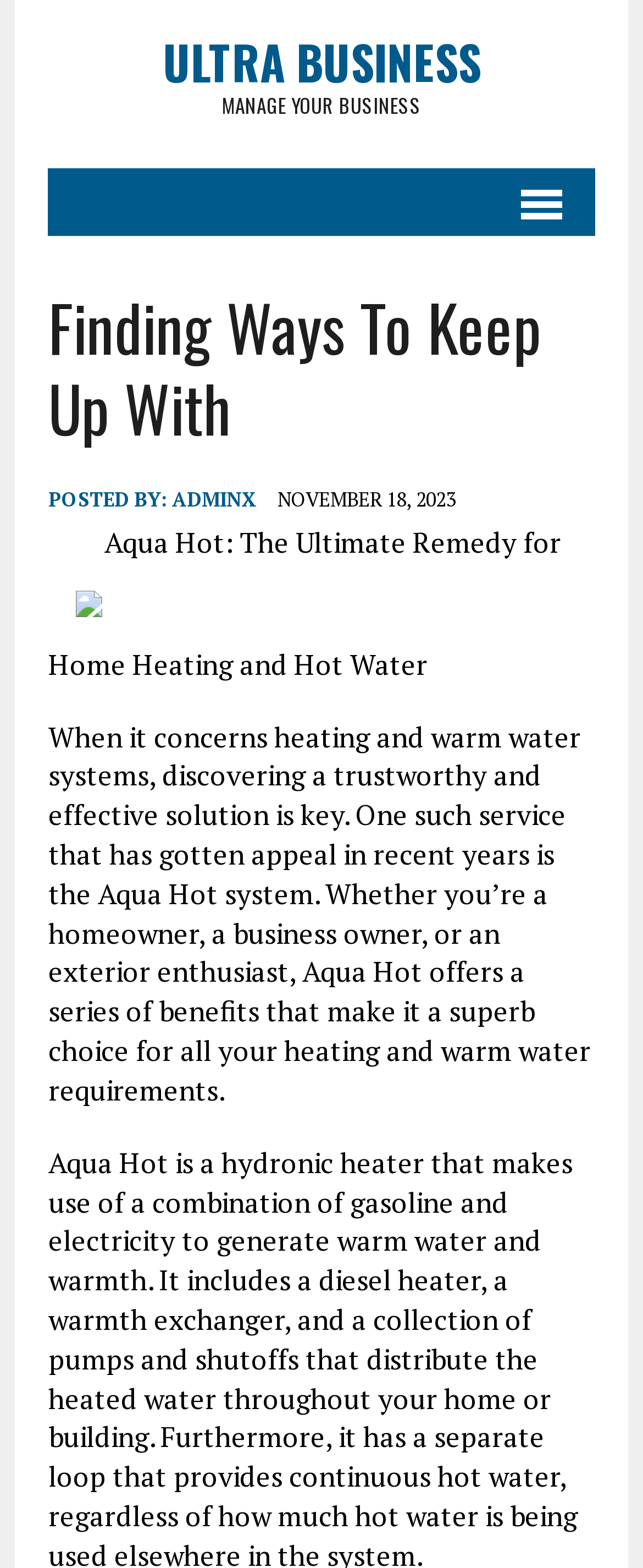Answer the question below using just one word or a short phrase: 
When was the article posted?

November 18, 2023